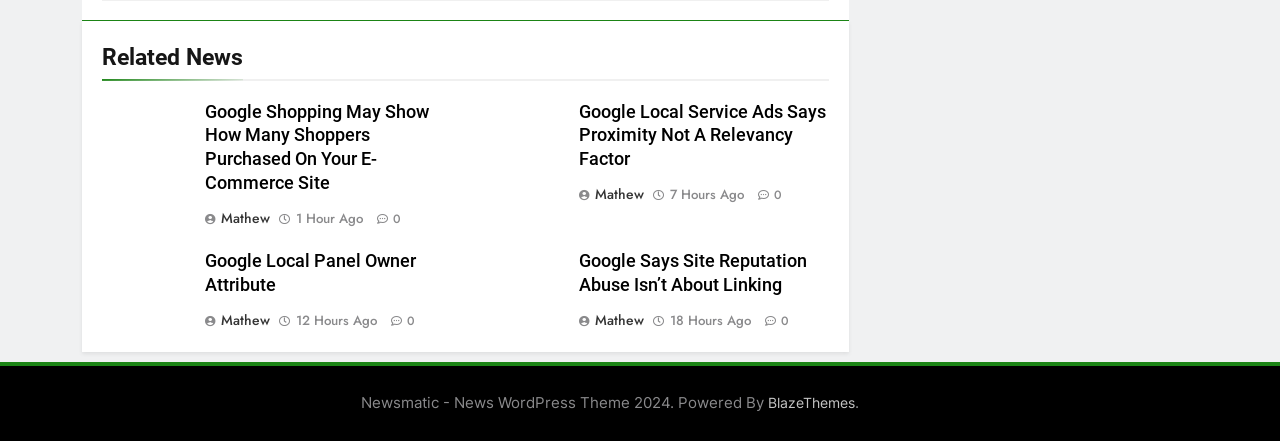Please reply with a single word or brief phrase to the question: 
What is the time of the second article?

7 Hours Ago